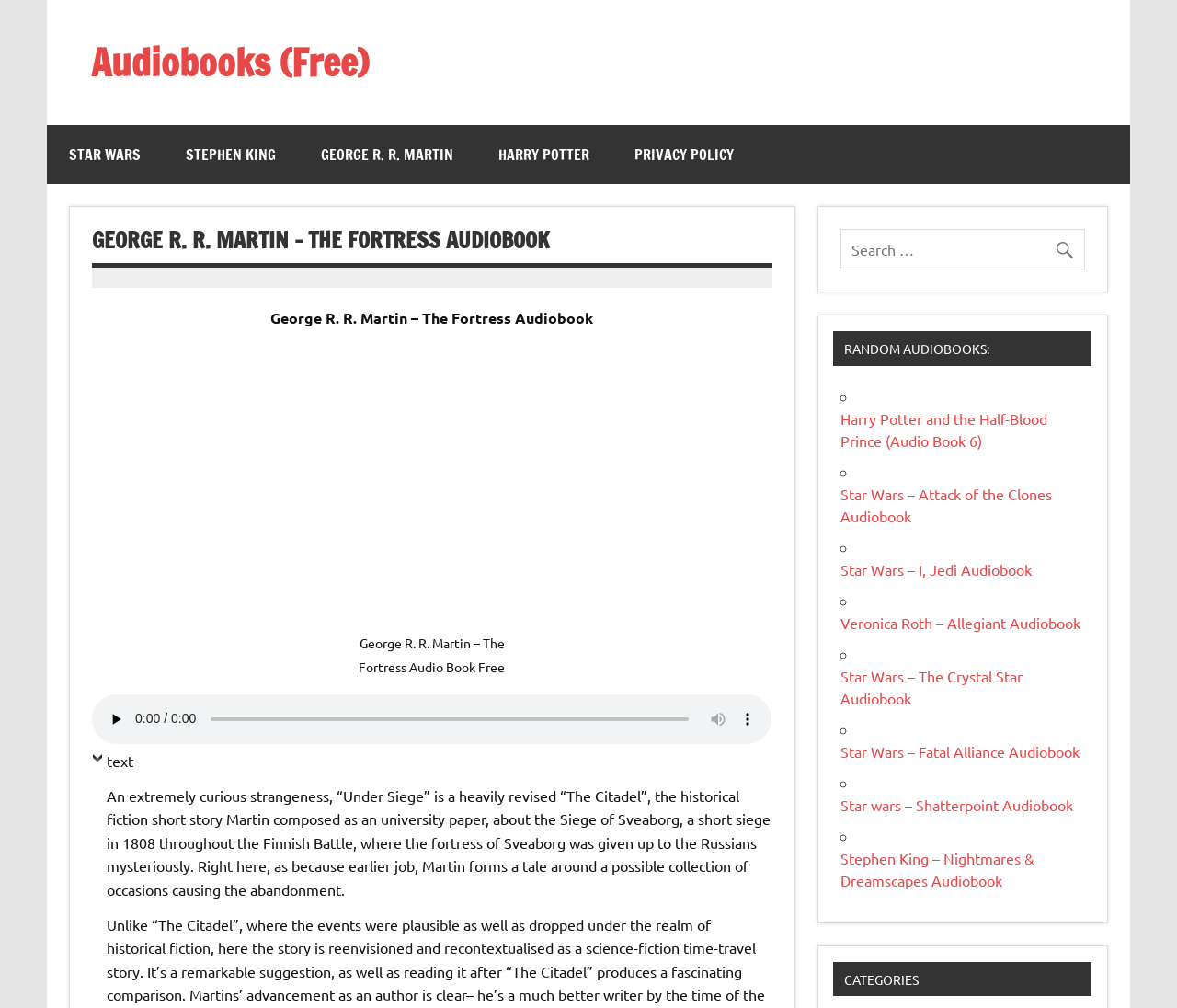Determine and generate the text content of the webpage's headline.

GEORGE R. R. MARTIN – THE FORTRESS AUDIOBOOK